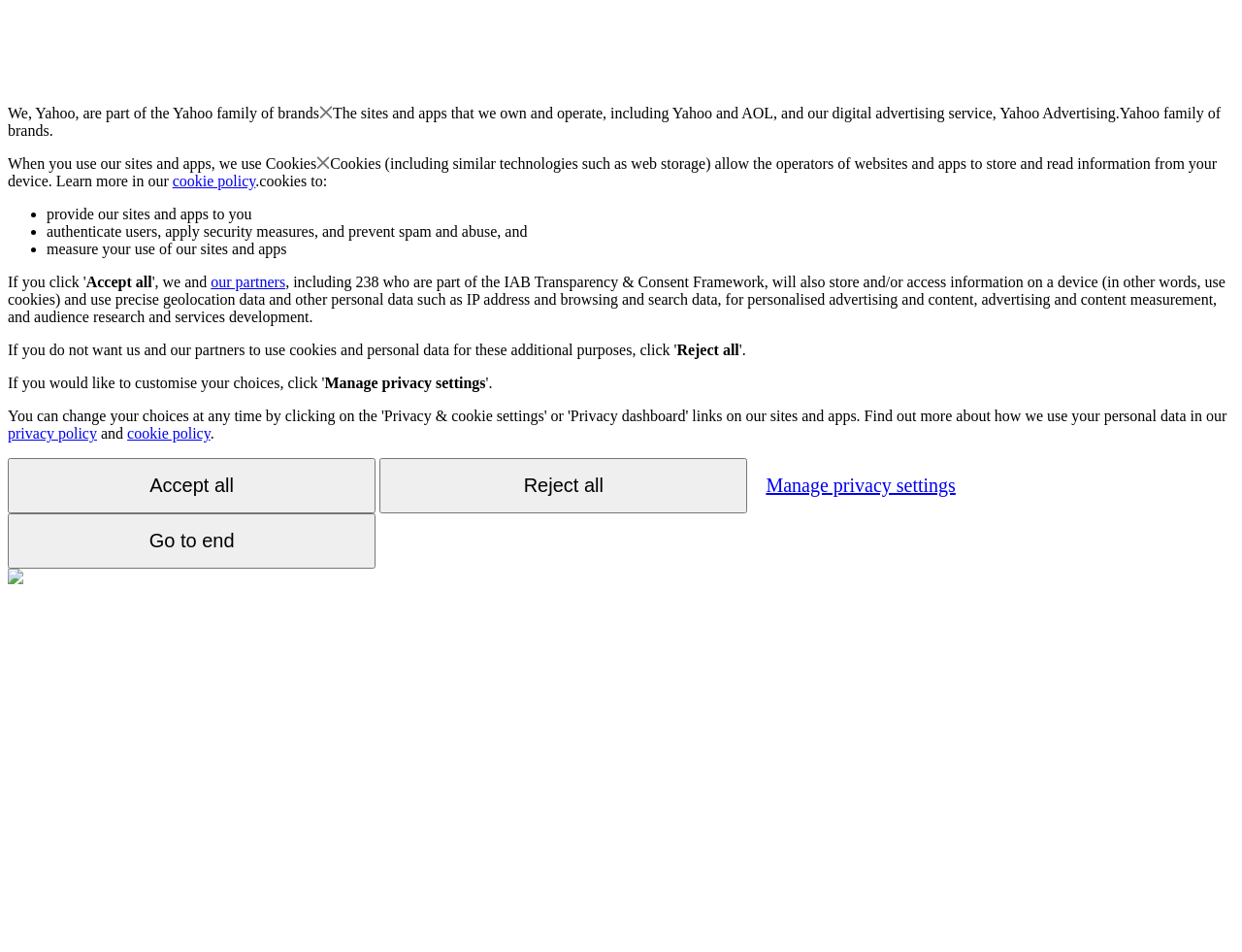Pinpoint the bounding box coordinates of the clickable element needed to complete the instruction: "Click the 'Manage privacy settings' button". The coordinates should be provided as four float numbers between 0 and 1: [left, top, right, bottom].

[0.261, 0.393, 0.391, 0.411]